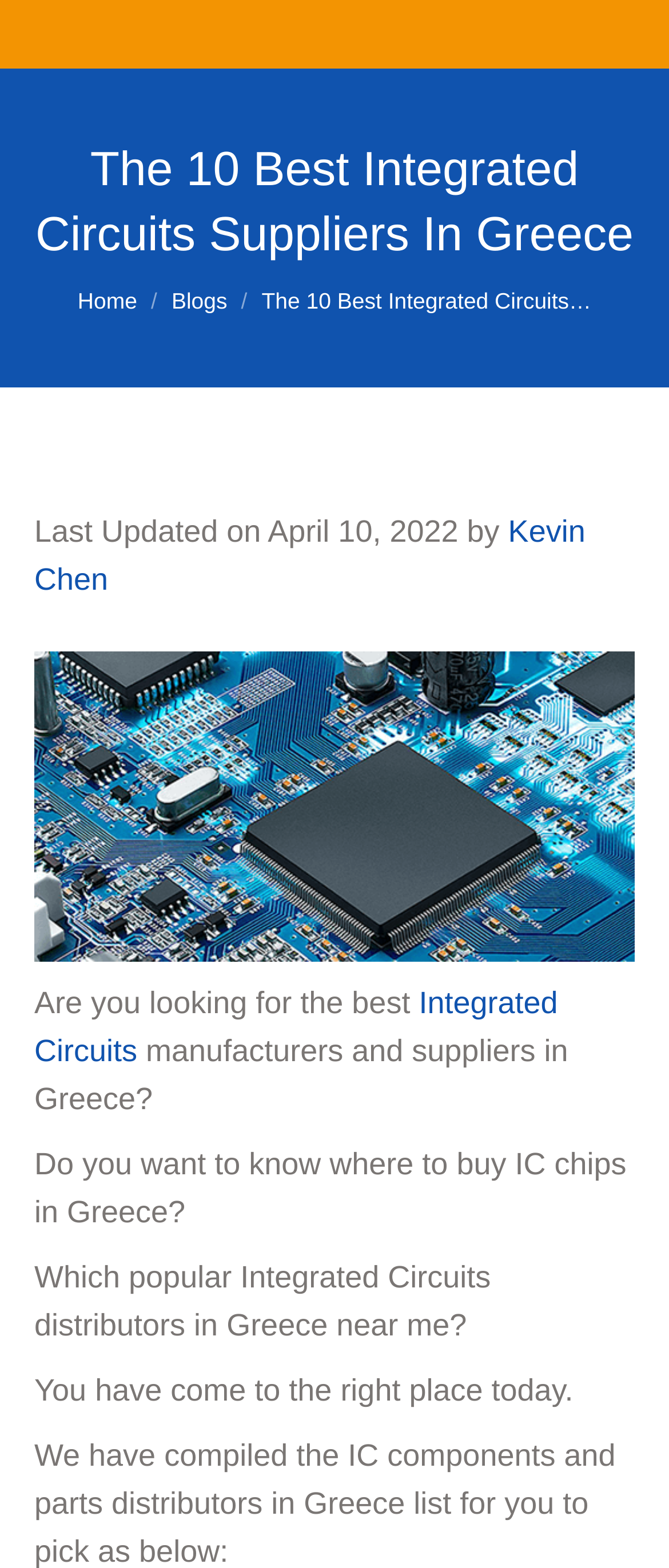Describe all the key features and sections of the webpage thoroughly.

The webpage is about the 10 best integrated circuits suppliers in Greece. At the top, there is a heading that reads "The 10 Best Integrated Circuits Suppliers In Greece". Below this heading, there is a breadcrumb navigation section with links to "Home" and "Blogs". 

To the right of the breadcrumb navigation, there is a section that displays the title of the article, "The 10 Best Integrated Circuits…", along with the last updated date and the author's name, Kevin Chen. 

Below this section, there is a large image that takes up most of the width of the page, which is related to integrated circuits suppliers. 

Underneath the image, there are several paragraphs of text that introduce the topic of finding the best integrated circuits manufacturers and suppliers in Greece. The text asks questions such as "Are you looking for the best integrated circuits manufacturers and suppliers in Greece?" and "Do you want to know where to buy IC chips in Greece?" 

At the bottom right of the page, there is a "Go to Top" link with an accompanying image.